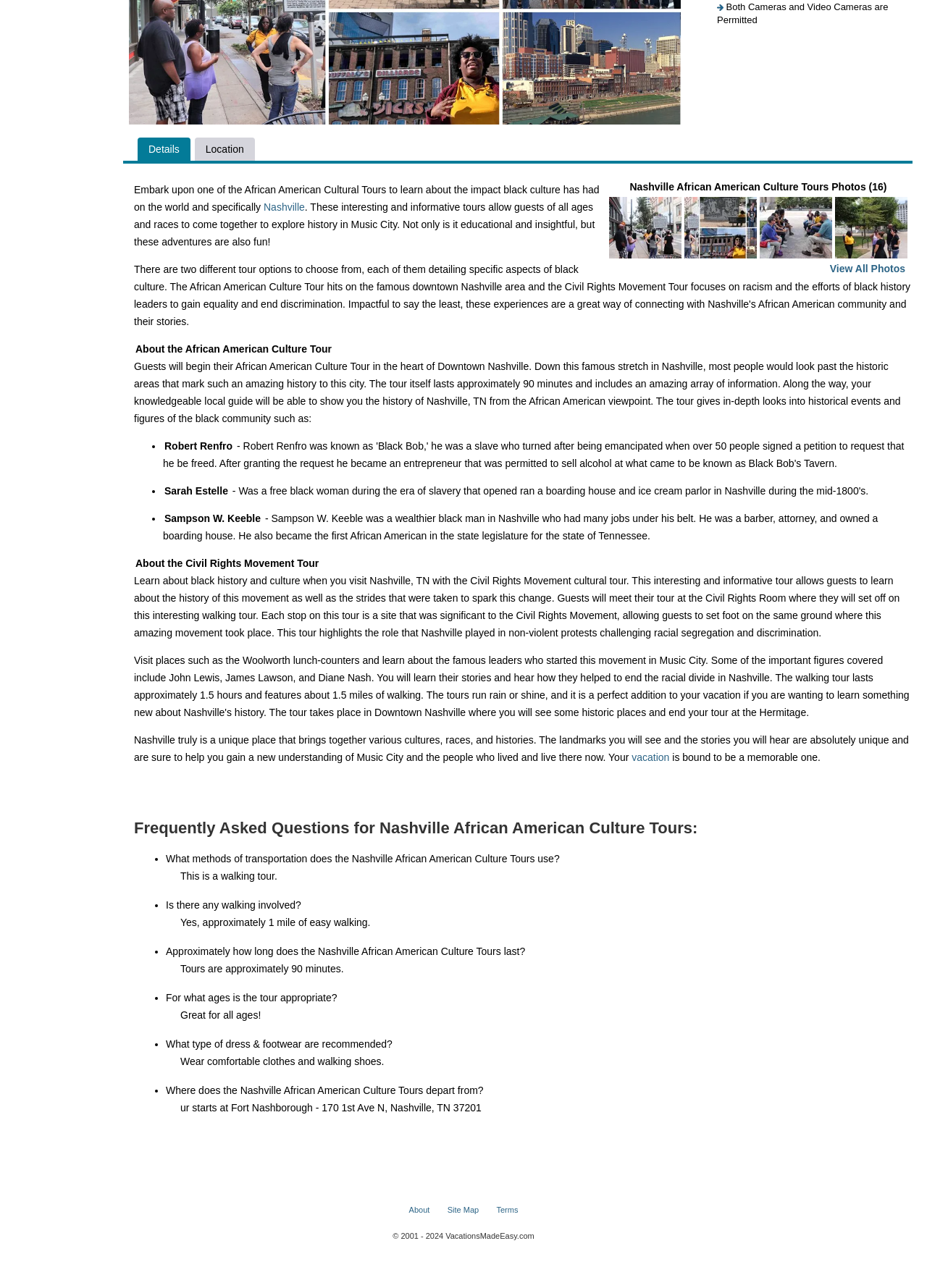Bounding box coordinates are given in the format (top-left x, top-left y, bottom-right x, bottom-right y). All values should be floating point numbers between 0 and 1. Provide the bounding box coordinate for the UI element described as: Site Map

[0.483, 0.936, 0.517, 0.942]